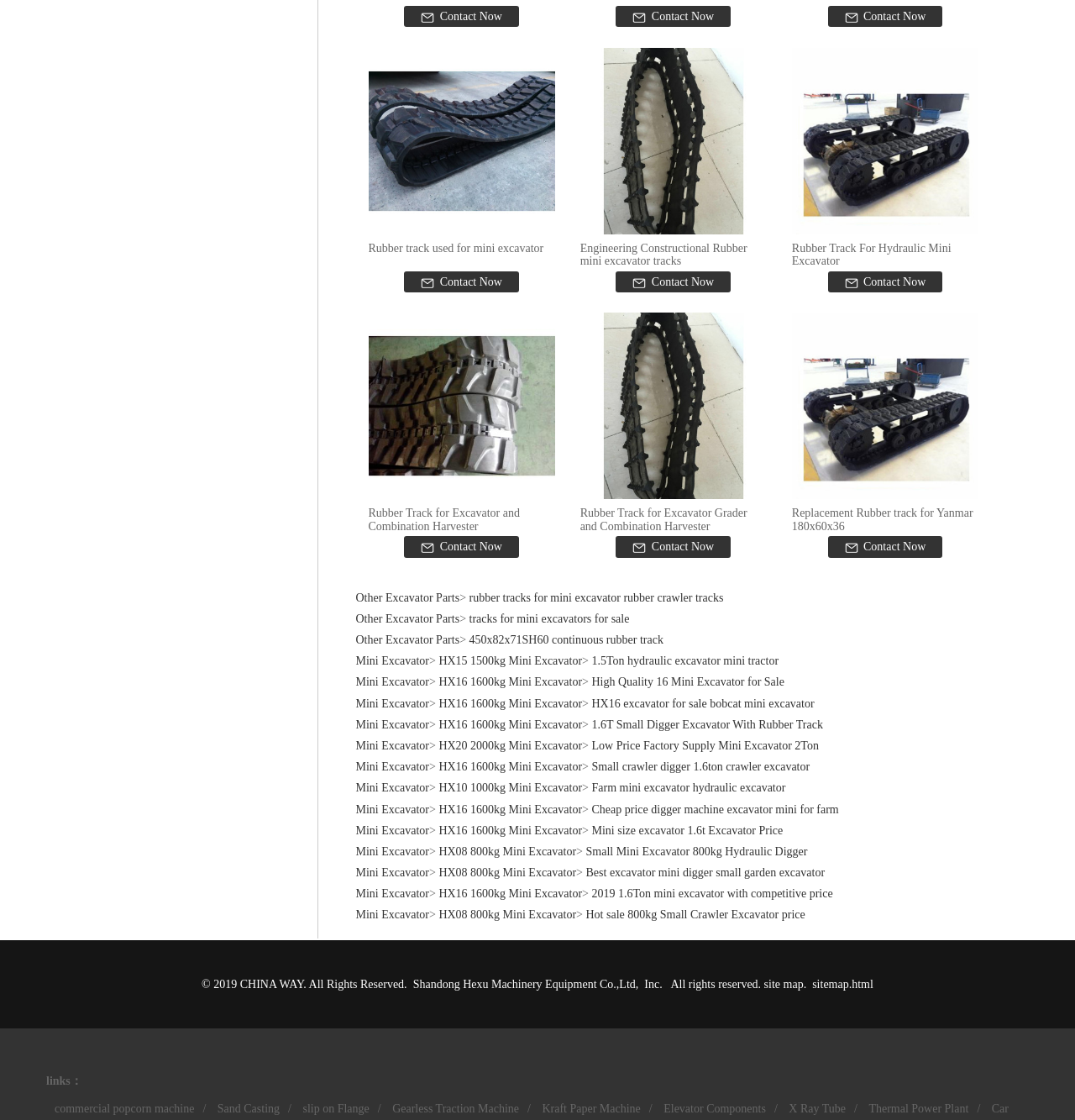Identify the bounding box for the described UI element. Provide the coordinates in (top-left x, top-left y, bottom-right x, bottom-right y) format with values ranging from 0 to 1: sitemap.html

[0.756, 0.873, 0.812, 0.884]